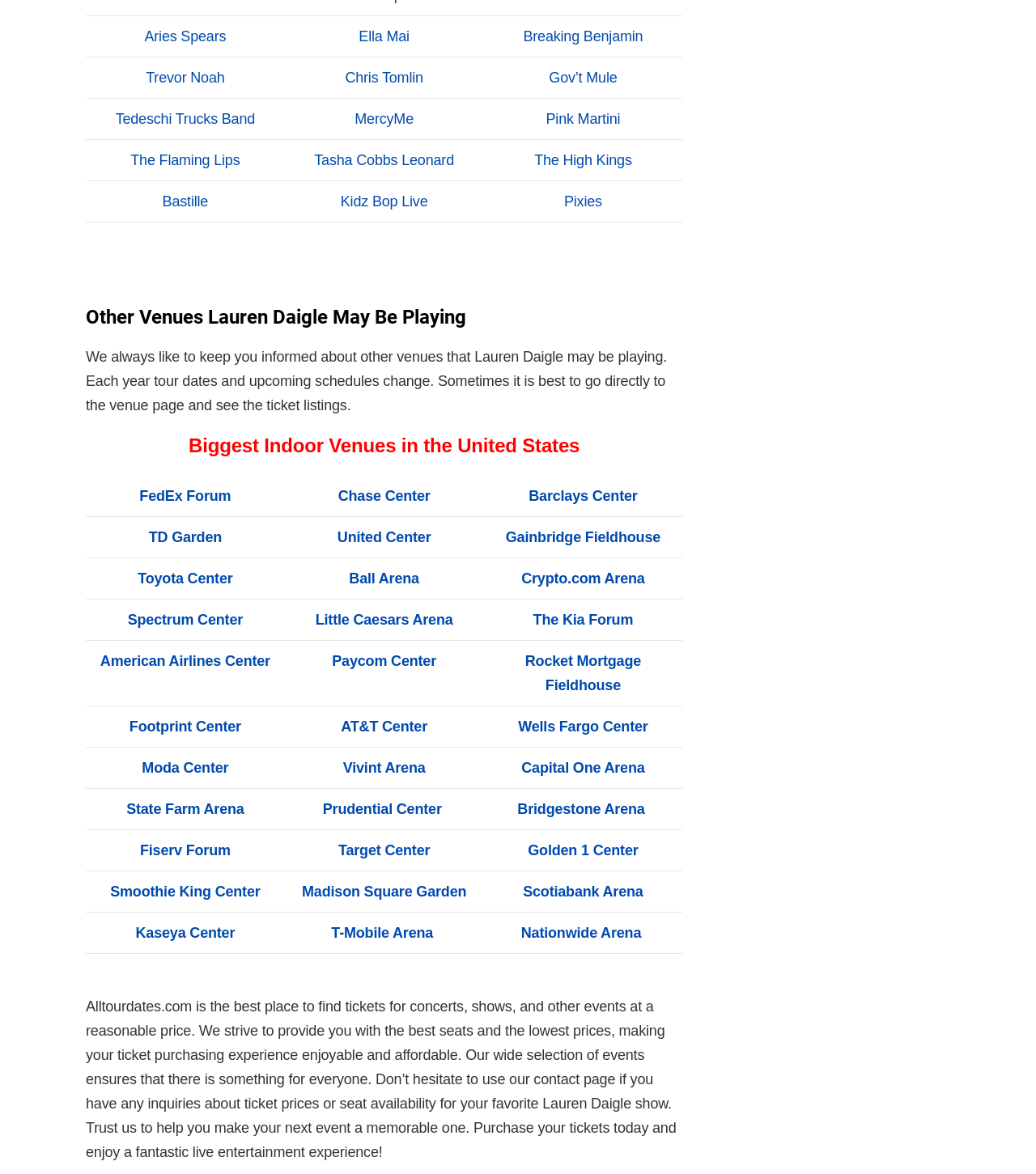Please specify the bounding box coordinates of the area that should be clicked to accomplish the following instruction: "Check out The Flaming Lips". The coordinates should consist of four float numbers between 0 and 1, i.e., [left, top, right, bottom].

[0.126, 0.13, 0.232, 0.143]